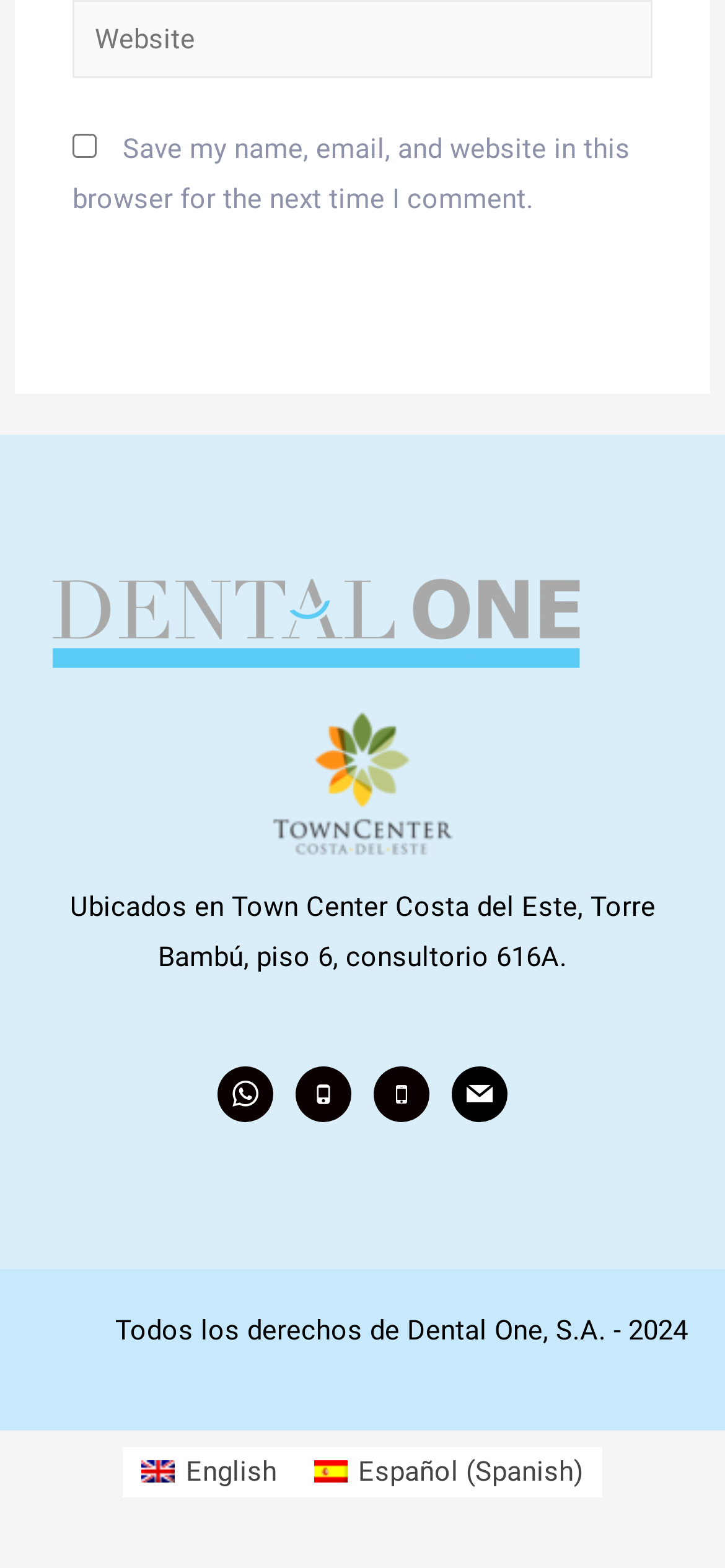Determine the bounding box coordinates of the section to be clicked to follow the instruction: "Check save my name and email". The coordinates should be given as four float numbers between 0 and 1, formatted as [left, top, right, bottom].

[0.1, 0.085, 0.134, 0.1]